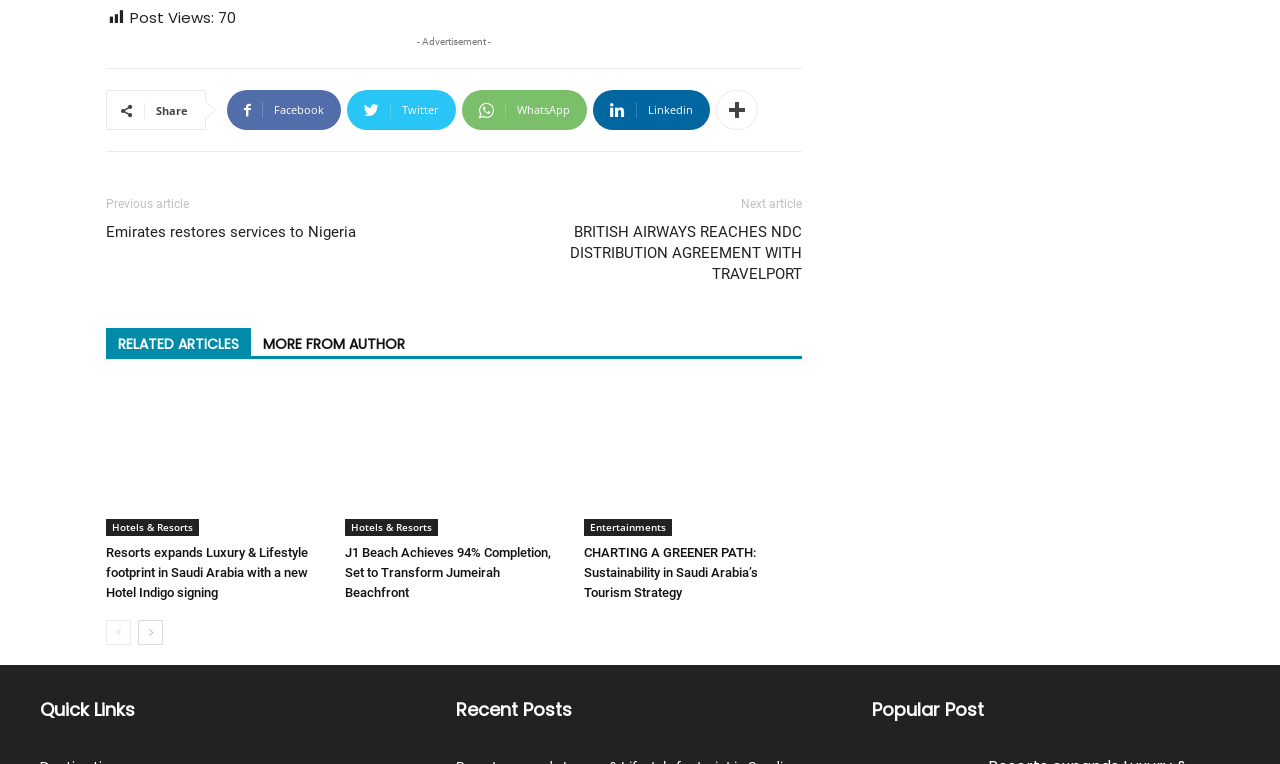Determine the bounding box coordinates of the clickable region to execute the instruction: "View Resorts expands Luxury & Lifestyle footprint in Saudi Arabia with a new Hotel Indigo signing". The coordinates should be four float numbers between 0 and 1, denoted as [left, top, right, bottom].

[0.083, 0.506, 0.253, 0.702]